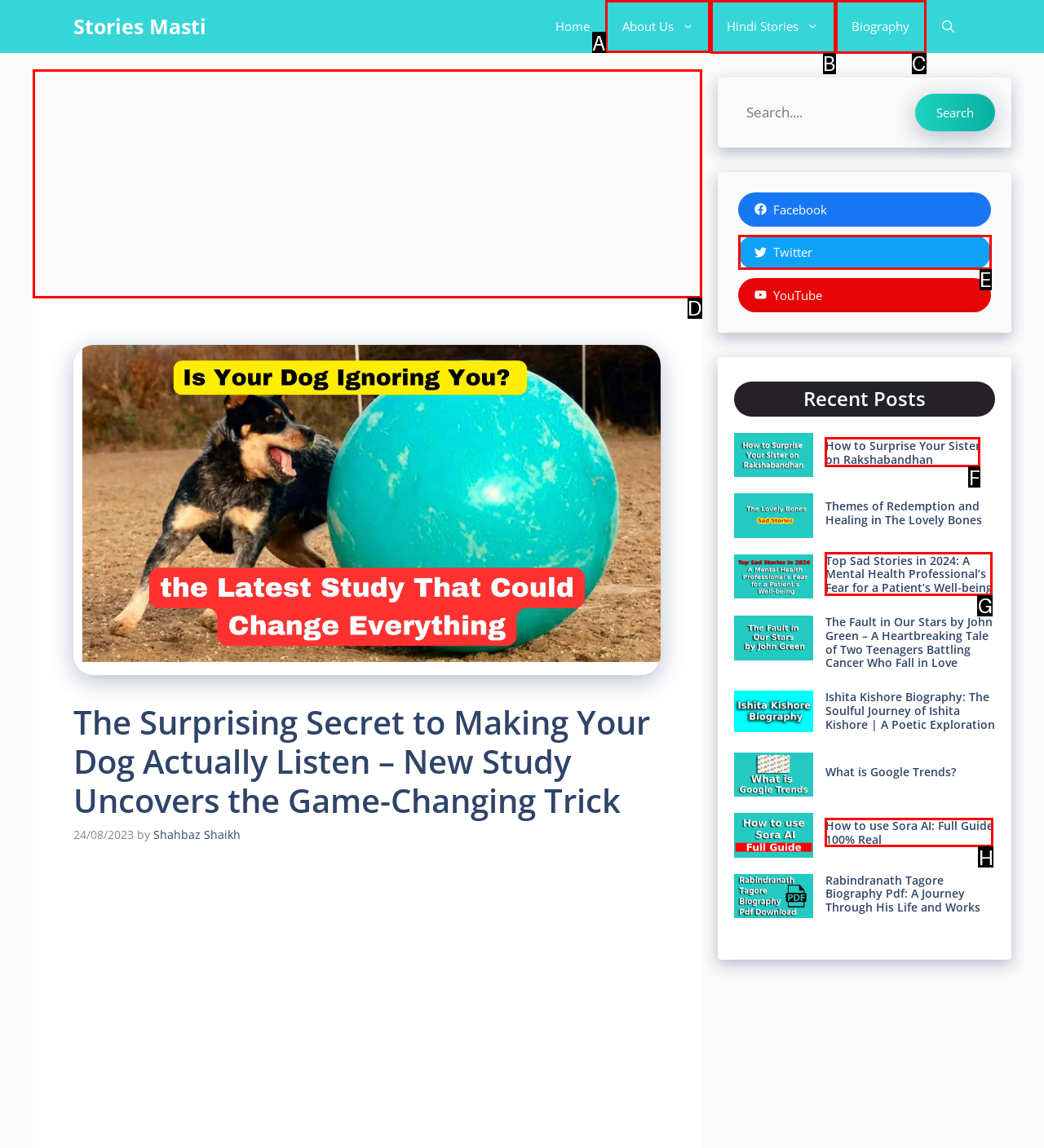To achieve the task: Check the 'About Us' page, indicate the letter of the correct choice from the provided options.

A